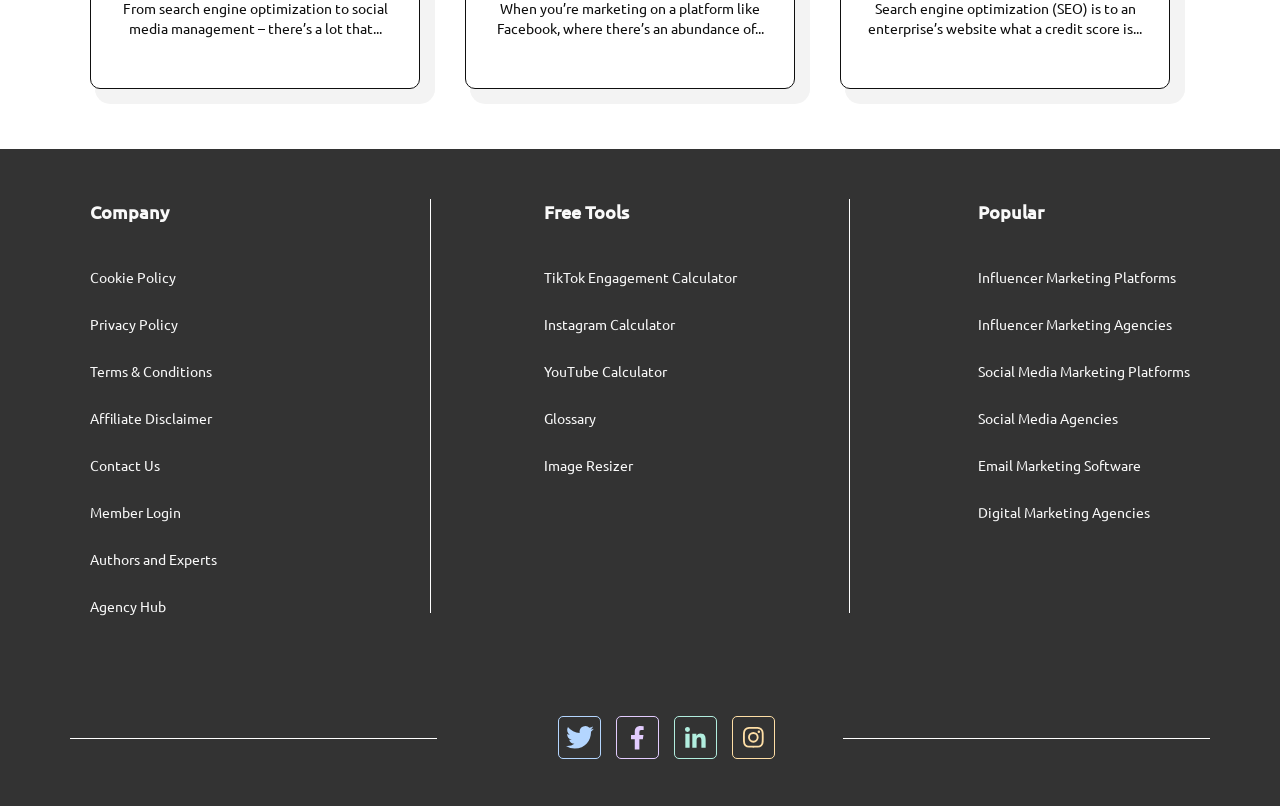Please find the bounding box coordinates for the clickable element needed to perform this instruction: "Login as a member".

[0.07, 0.627, 0.141, 0.644]